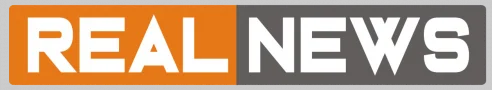Respond with a single word or phrase for the following question: 
What does the font of 'NEWS' convey?

Reliability and professionalism